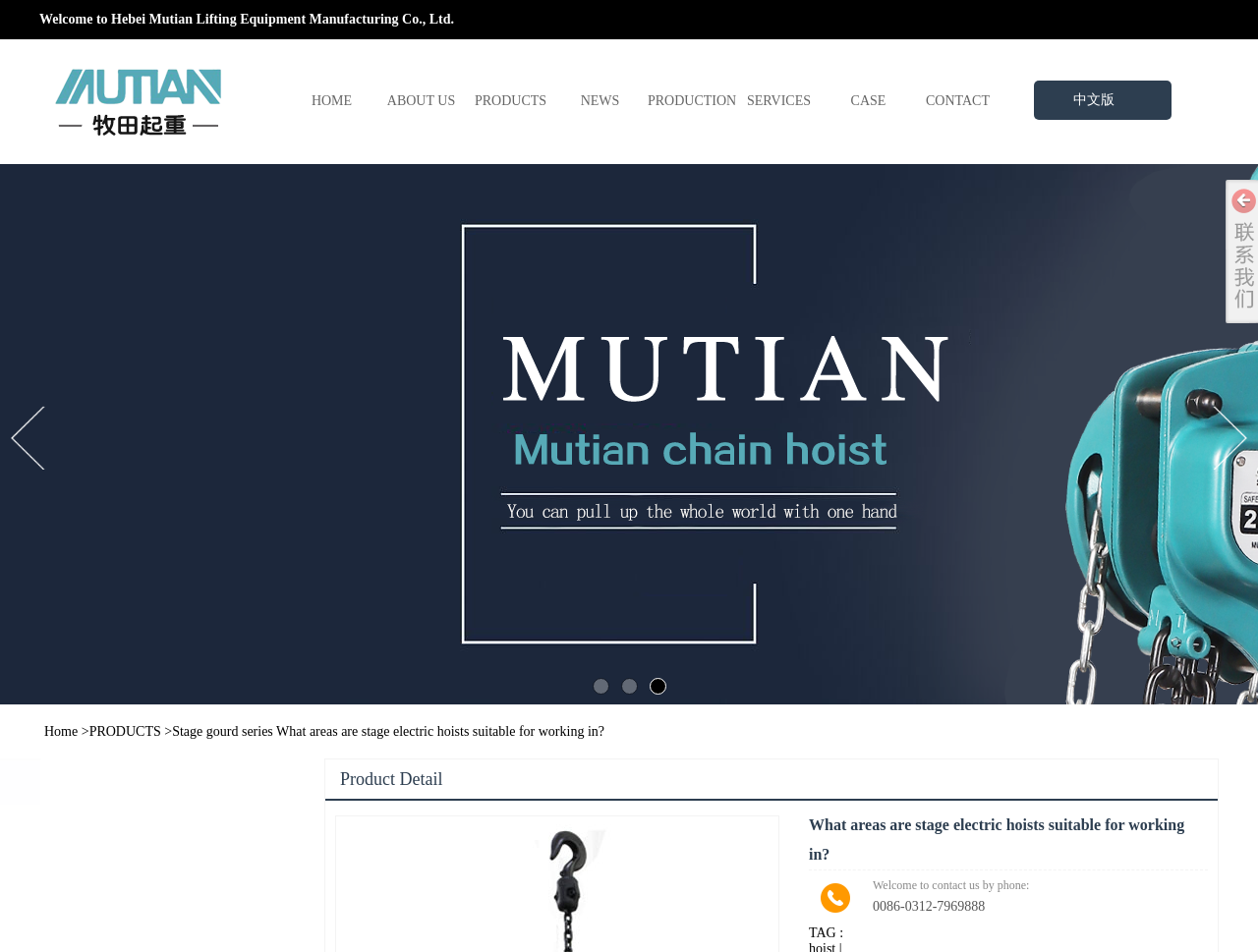Find the bounding box coordinates of the area to click in order to follow the instruction: "Contact us by phone".

[0.694, 0.923, 0.818, 0.937]